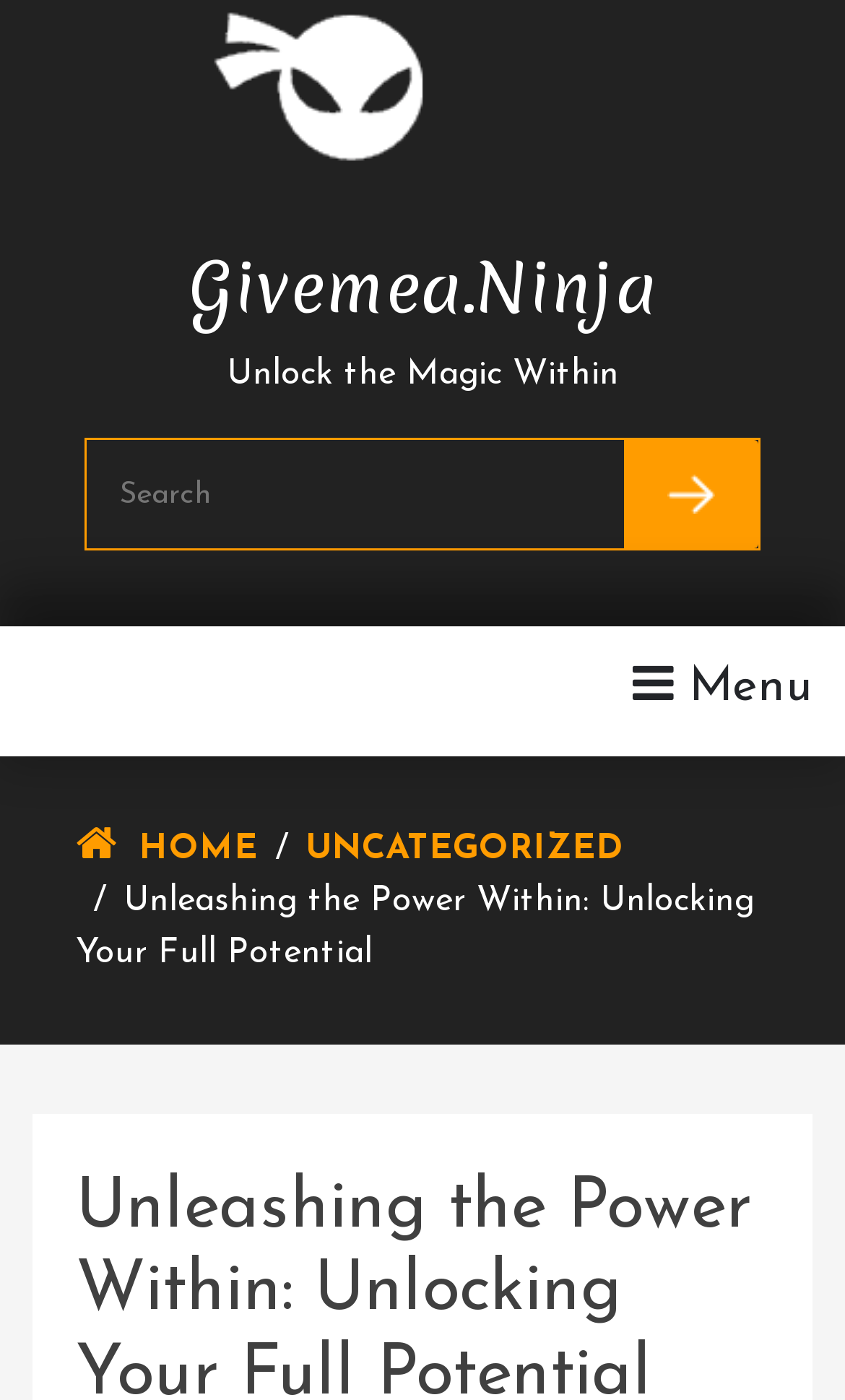How many menu items are there in the top navigation bar?
Please provide a single word or phrase as your answer based on the image.

3